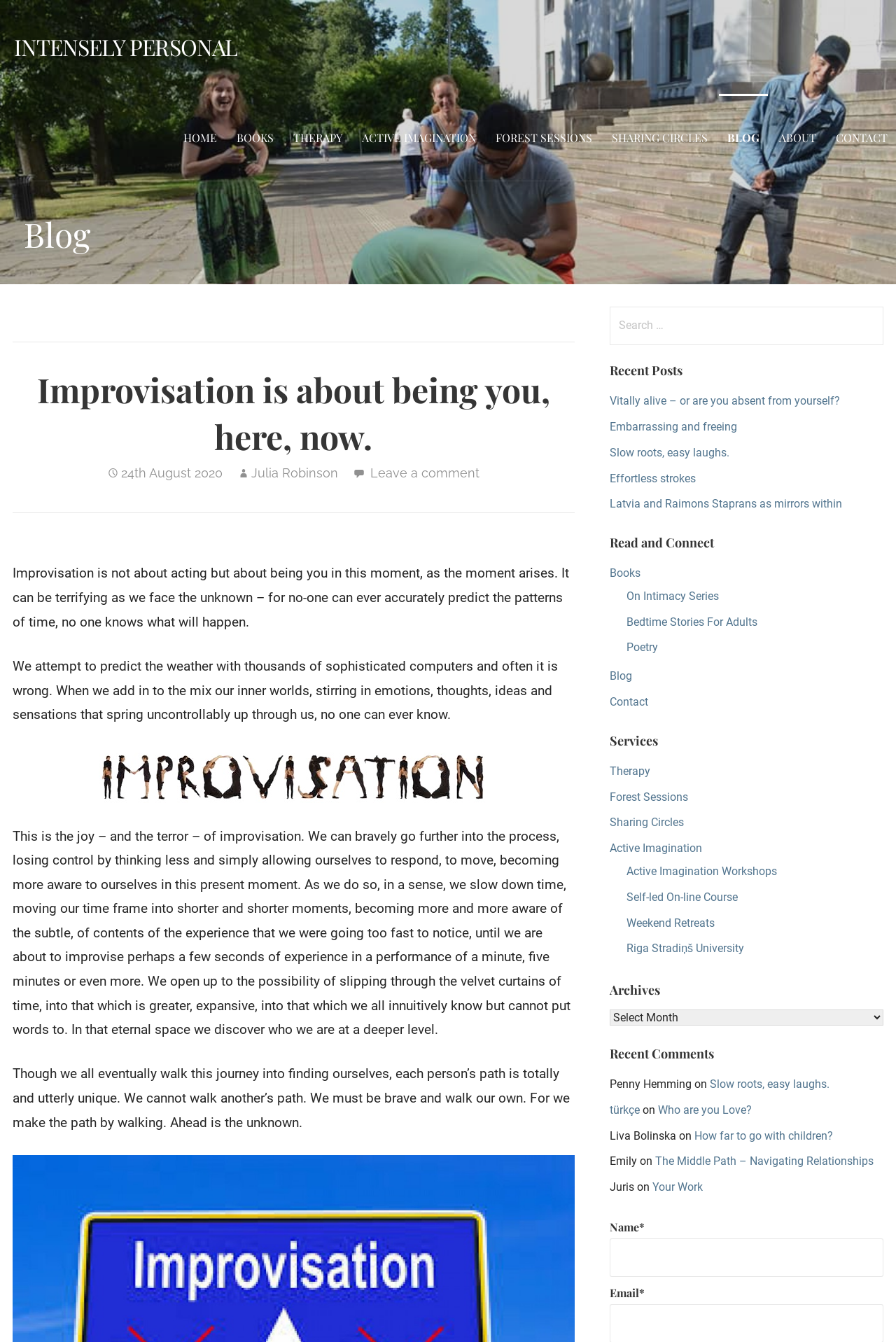What is the main topic of the blog post?
Kindly offer a detailed explanation using the data available in the image.

The main topic of the blog post is improvisation, which is discussed in the context of being oneself in the present moment, facing the unknown, and responding to the situation without thinking too much.